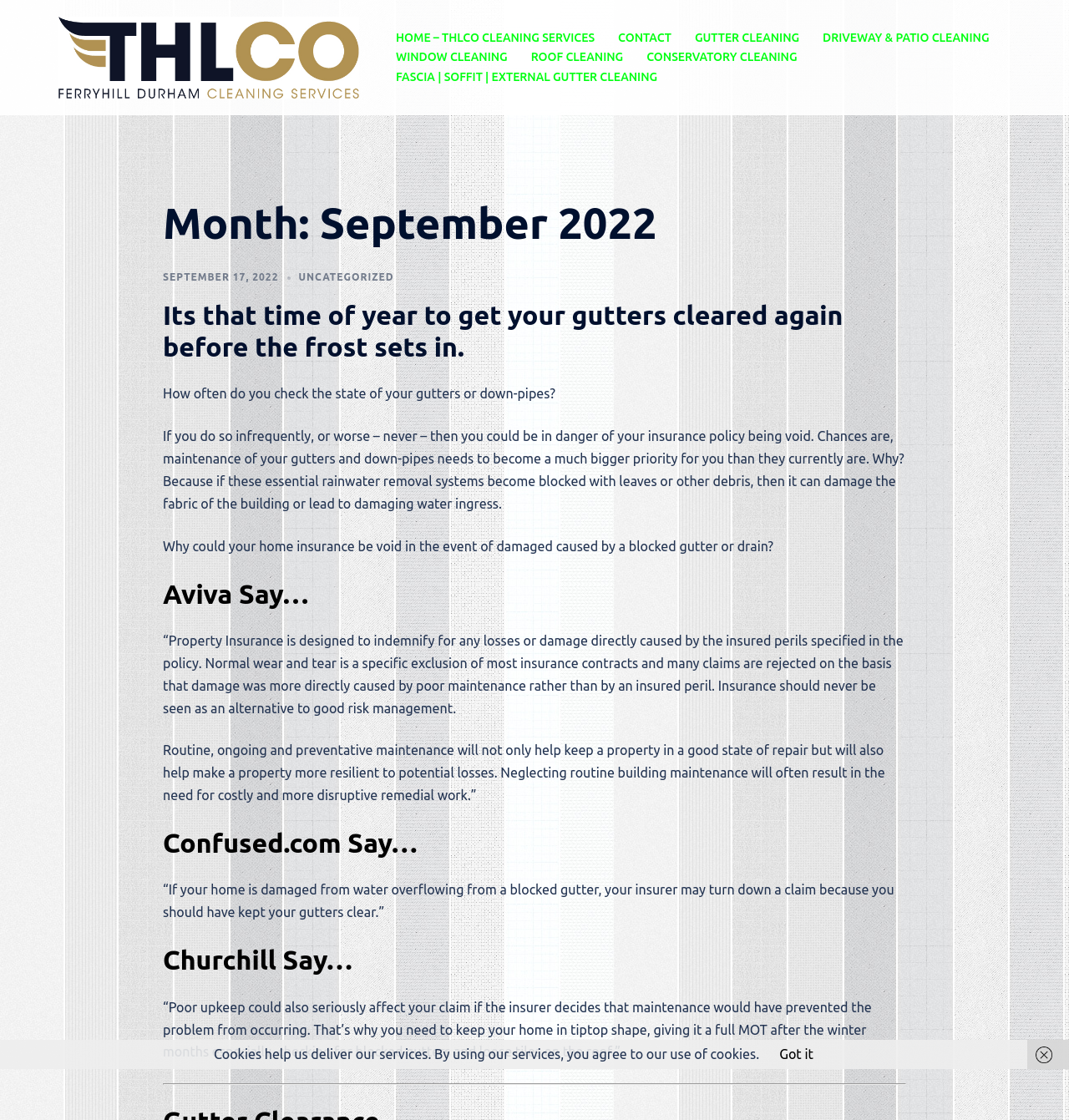Using the information from the screenshot, answer the following question thoroughly:
What is the main topic of this webpage?

The webpage appears to be discussing the importance of gutter cleaning, with headings and text mentioning the consequences of not maintaining gutters, and quotes from insurance companies emphasizing the need for regular maintenance.